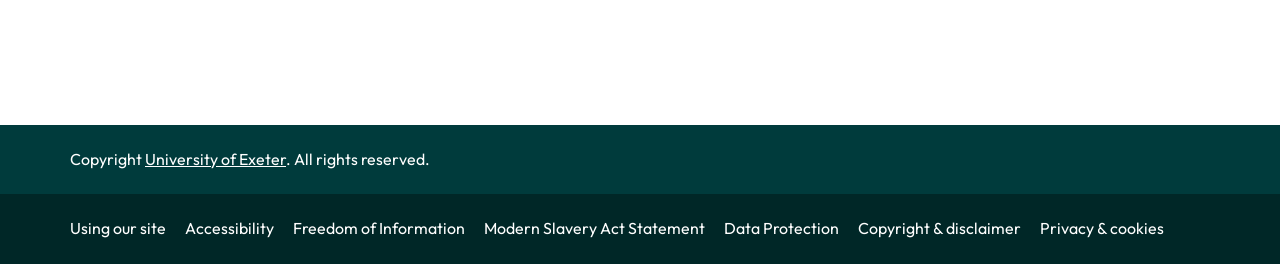What is the purpose of the 'Freedom of Information' link?
Could you please answer the question thoroughly and with as much detail as possible?

The presence of a link with the text 'Freedom of Information' implies that it leads to a page or resource that provides information related to freedom of information, which is a common concept in academic and government institutions.